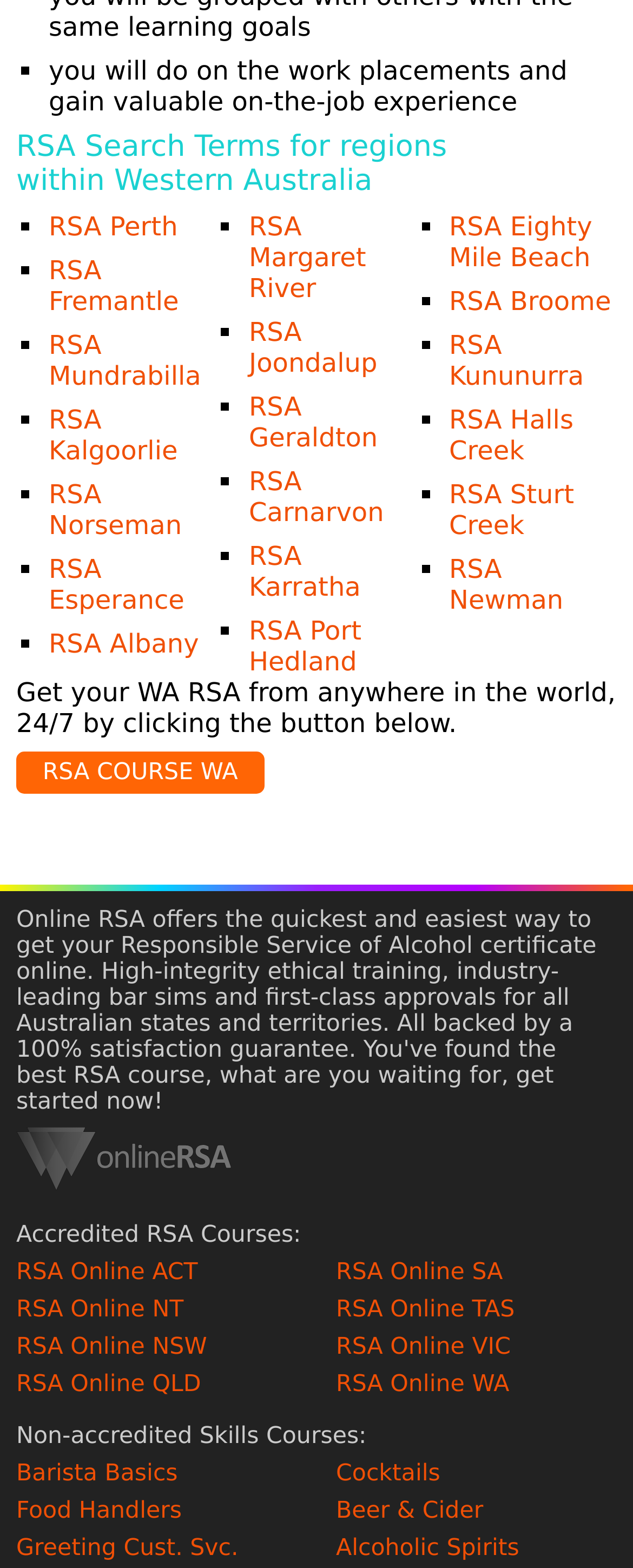What type of courses are listed under 'Non-accredited Skills Courses'?
Using the visual information from the image, give a one-word or short-phrase answer.

Hospitality skills courses